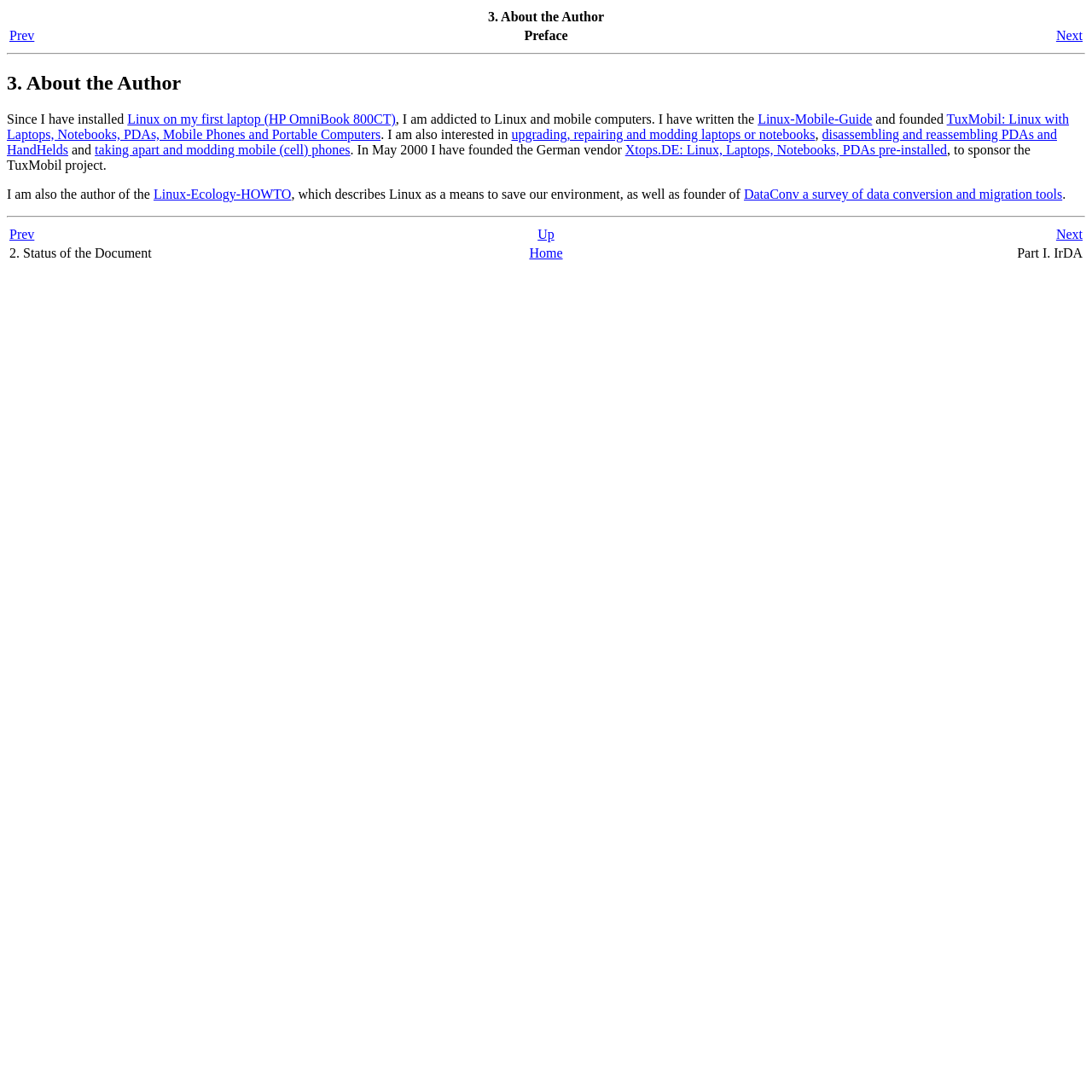Please determine the bounding box coordinates of the clickable area required to carry out the following instruction: "go to previous page". The coordinates must be four float numbers between 0 and 1, represented as [left, top, right, bottom].

[0.008, 0.025, 0.204, 0.041]